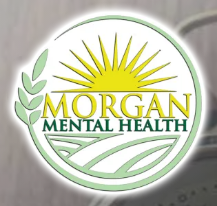Generate a descriptive account of all visible items and actions in the image.

The image features the logo of Morgan Mental Health, prominently showcasing the name "MORGAN" in bold, green lettering, accompanied by the words "MENTAL HEALTH." Above the name, a vibrant yellow sun radiates with rays extending outward, symbolizing warmth and hope. The logo is encircled by a green border, with stylized leaves on the left side, representing care and growth. This distinctive branding reflects the organization’s commitment to providing primary, mental, and integrative health care services in Boise, Meridian, and the Treasure Valley area.